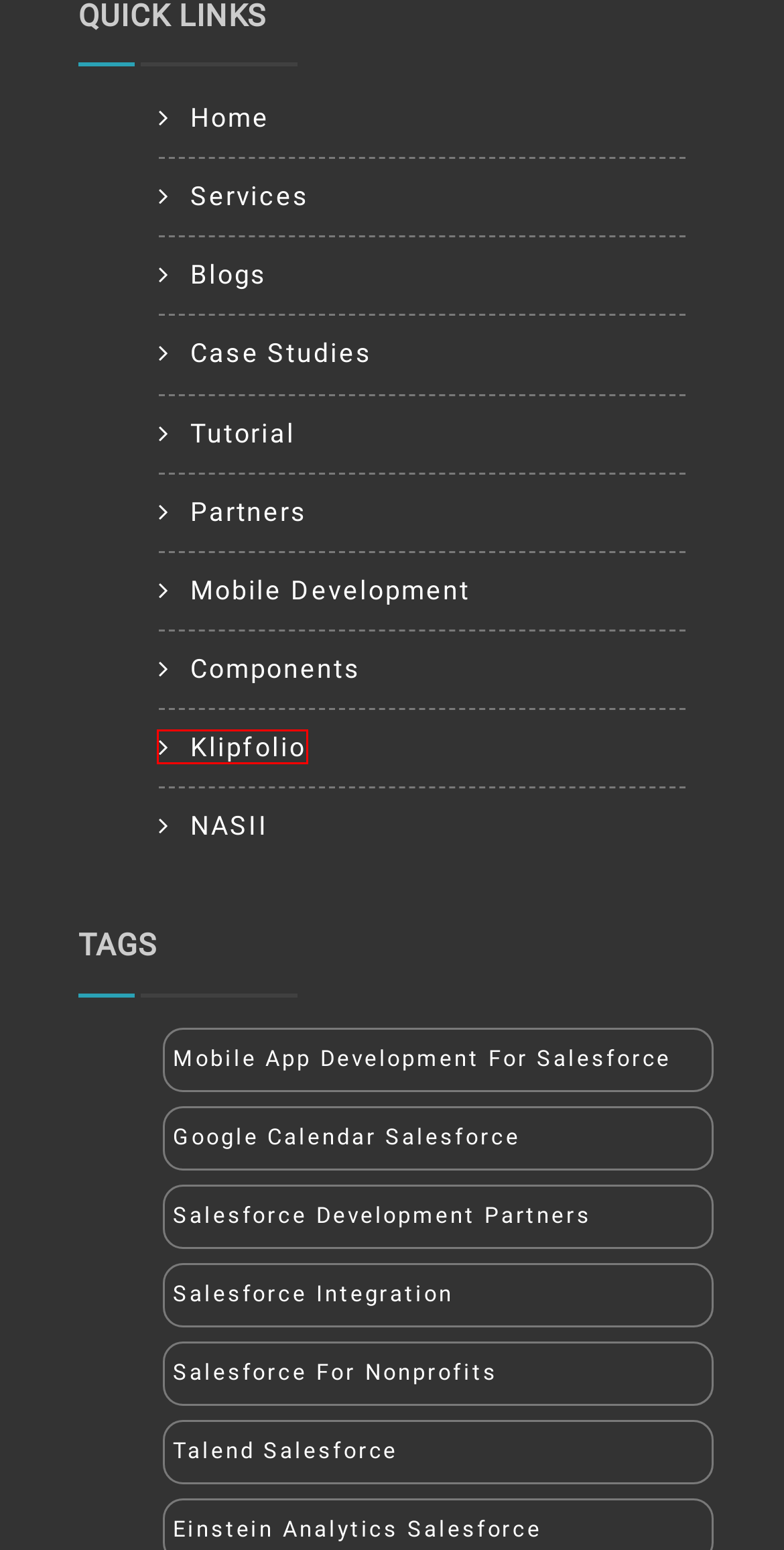Look at the given screenshot of a webpage with a red rectangle bounding box around a UI element. Pick the description that best matches the new webpage after clicking the element highlighted. The descriptions are:
A. Mobile Apps Development | App On Salesforce AppExchange | Astrea IT Services
B. NASII | あなたの"手間なし・ミスなし・コストなし"を実現するNASII
C. Klipfolio BI Tool | Klipfolio Expertise | Klipfolio Certified Partners | Astrea IT Services
D. Astrea Partners | Astrea IT Services
E. Case Studies | astreait.com | Astrea IT Services
F. Blogs | Astrea IT Services
G. Google Calendar Salesforce Integration | Astrea IT Services
H. Salesforce For Nonprofits Services | Salesforce NPSP | Astrea IT Services

C